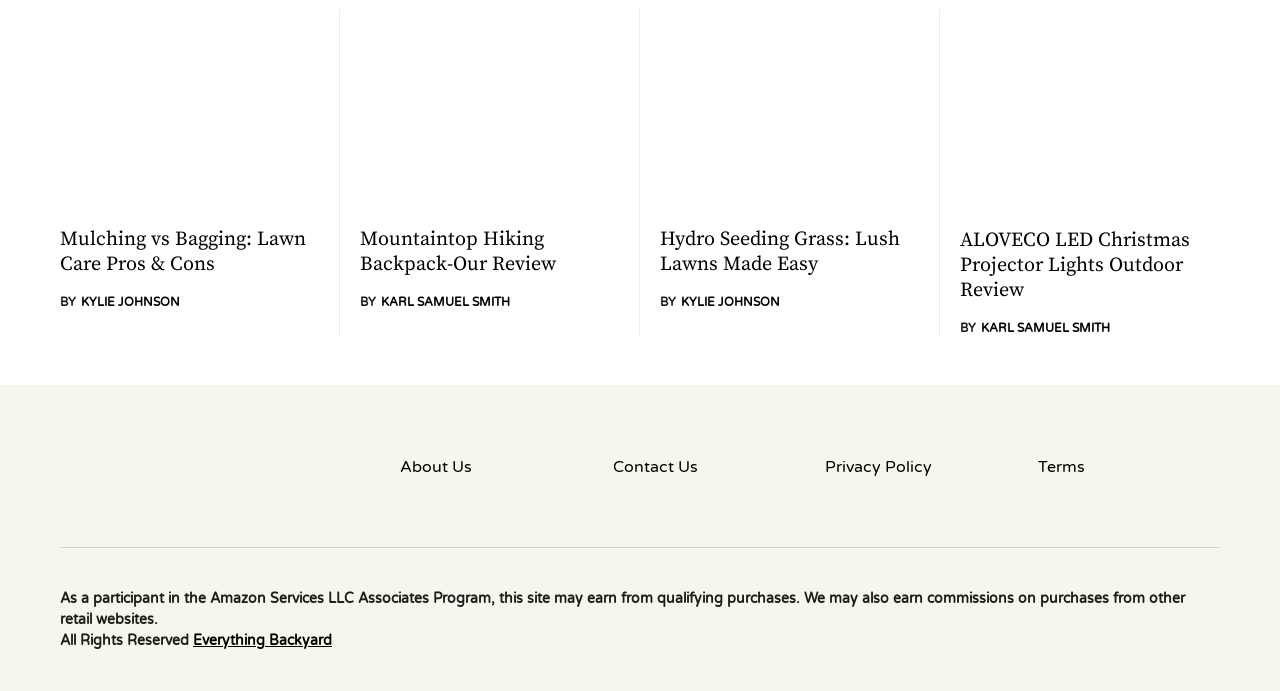Based on the element description: "byKarl Samuel Smith", identify the UI element and provide its bounding box coordinates. Use four float numbers between 0 and 1, [left, top, right, bottom].

[0.281, 0.424, 0.398, 0.45]